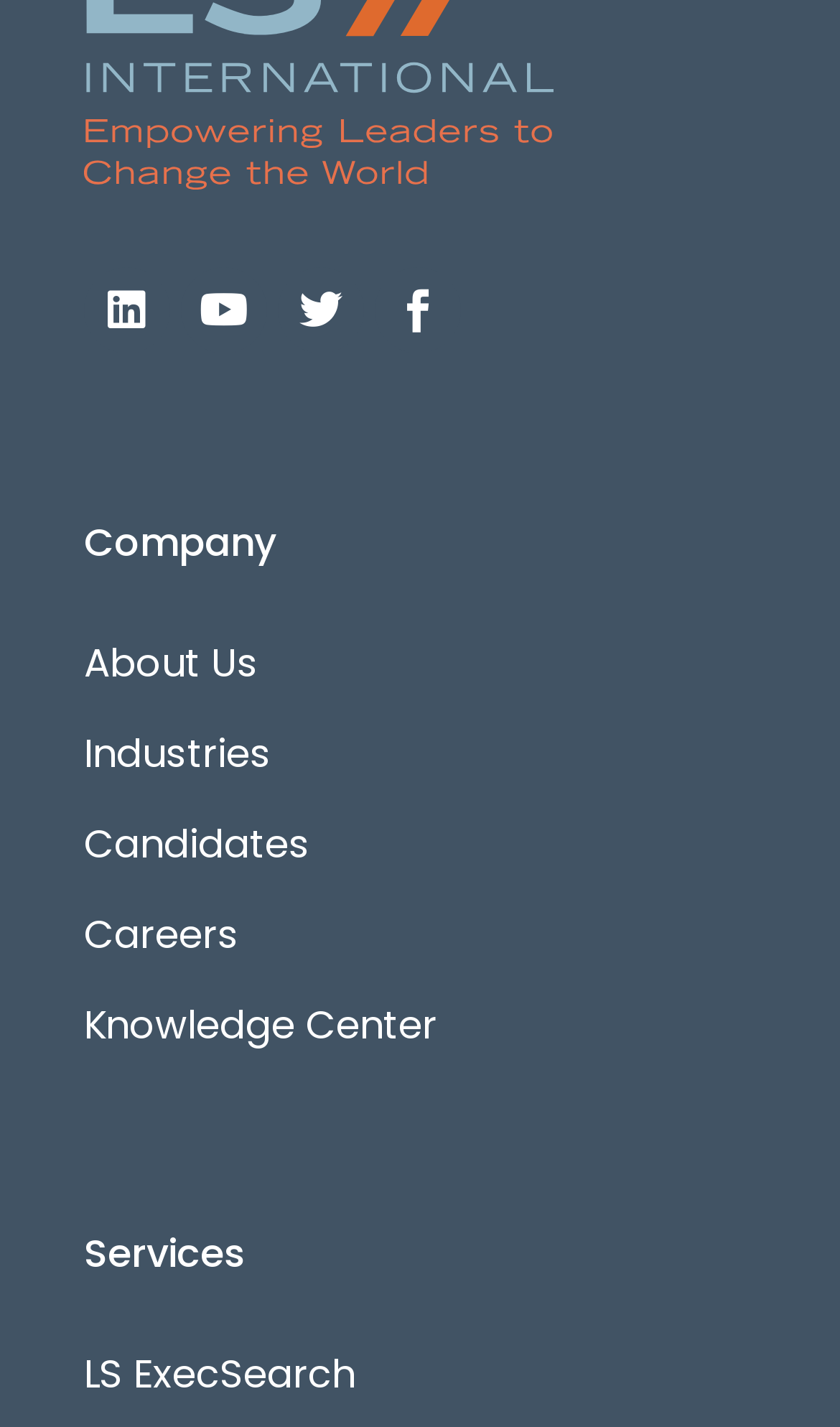What social media platforms are linked?
Based on the image, give a one-word or short phrase answer.

Linkedin, Youtube, Twitter, Facebook